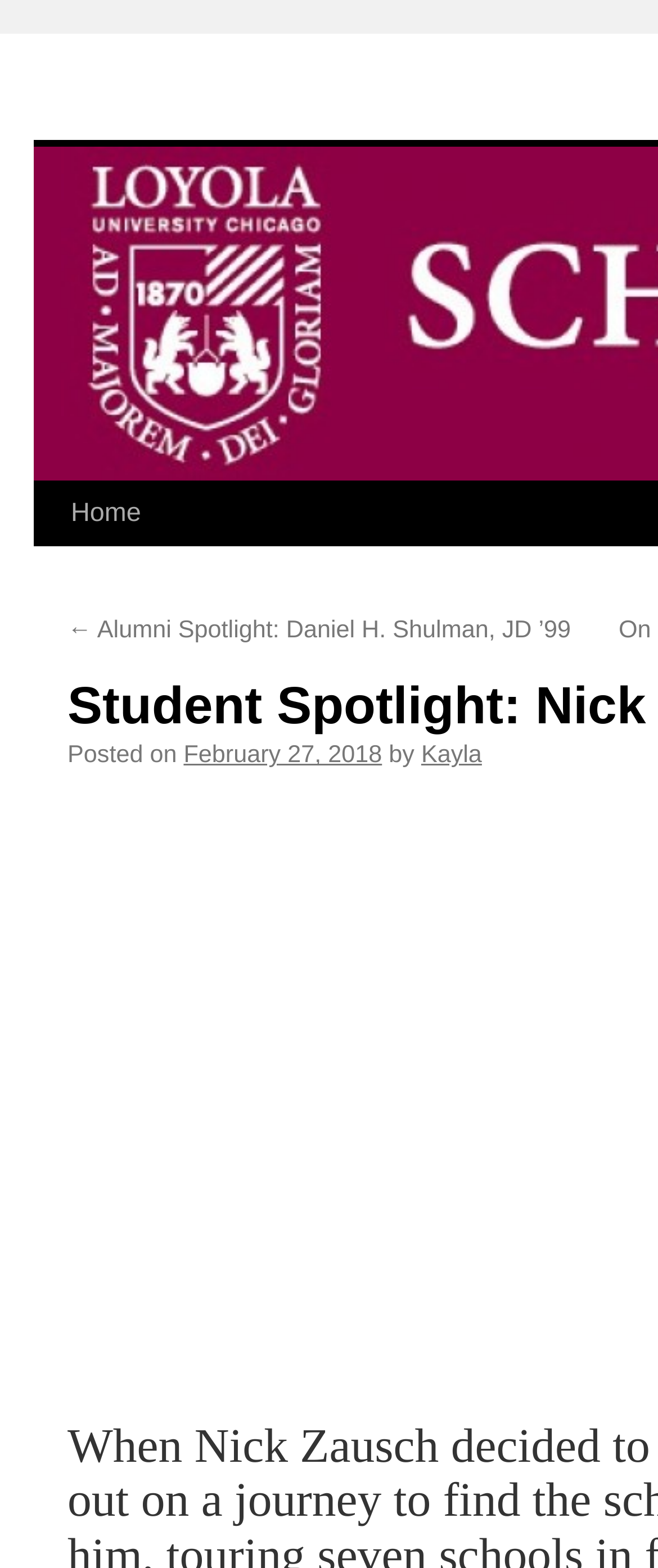What is the navigation option above 'Home'?
Please provide a comprehensive answer based on the information in the image.

I found the navigation option above 'Home' by looking at the links at the top of the page and finding the 'Skip to content' link above the 'Home' link.